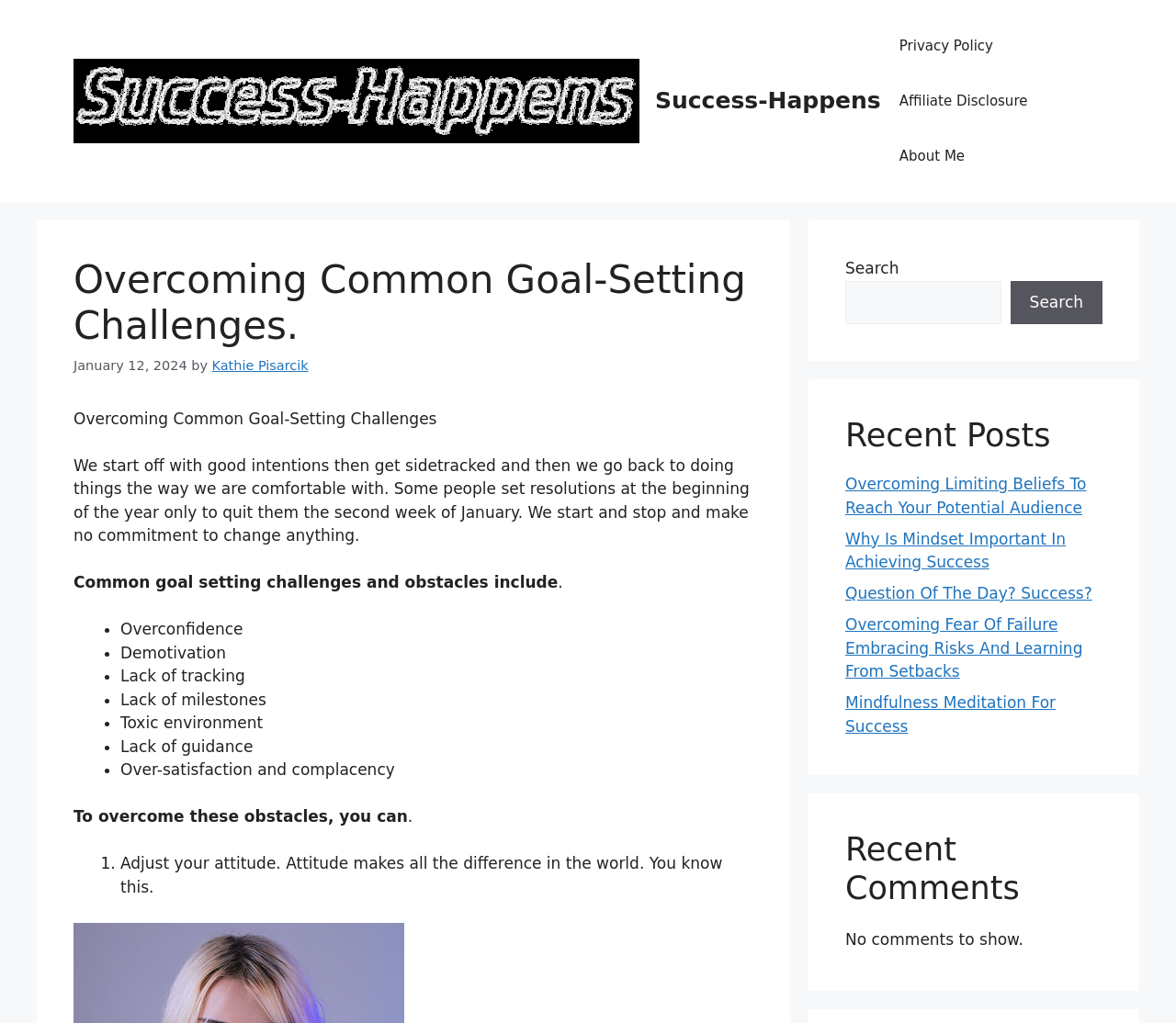What is the purpose of the search box?
Look at the image and answer with only one word or phrase.

To search the website